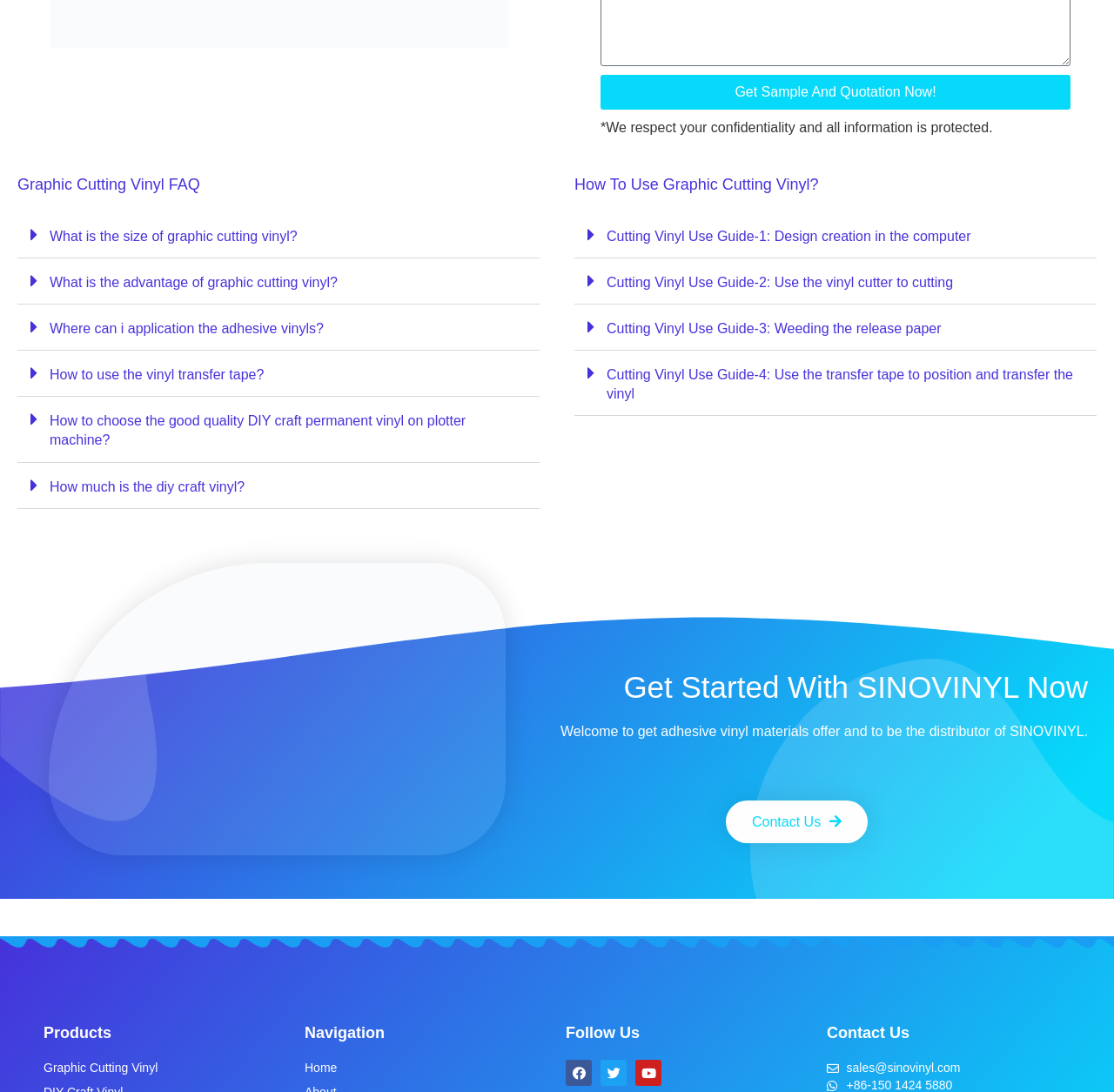Provide the bounding box coordinates for the UI element that is described by this text: "Graphic Cutting Vinyl". The coordinates should be in the form of four float numbers between 0 and 1: [left, top, right, bottom].

[0.039, 0.971, 0.258, 0.986]